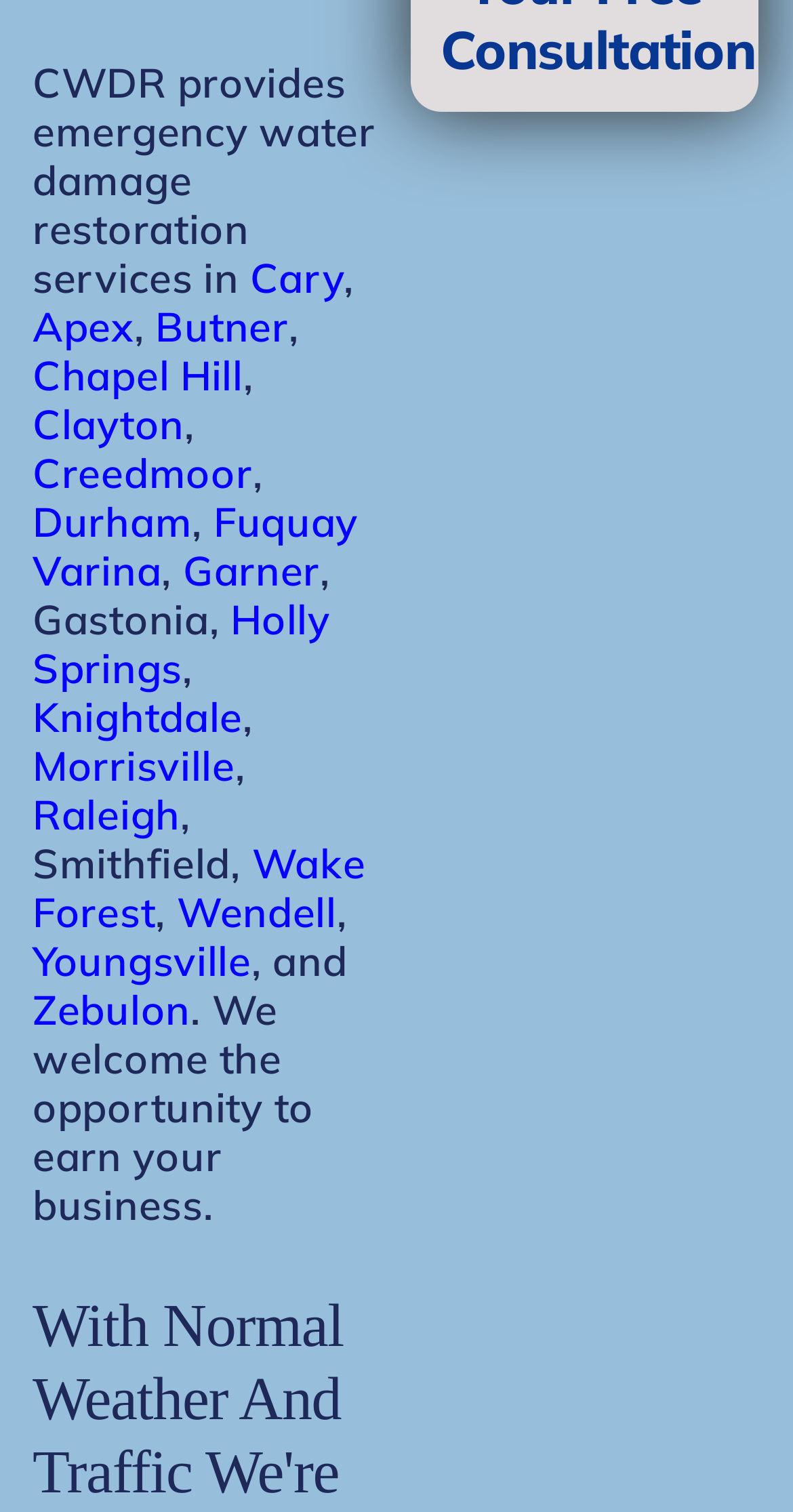Please identify the bounding box coordinates of the element's region that I should click in order to complete the following instruction: "visit Apex". The bounding box coordinates consist of four float numbers between 0 and 1, i.e., [left, top, right, bottom].

[0.041, 0.199, 0.169, 0.233]